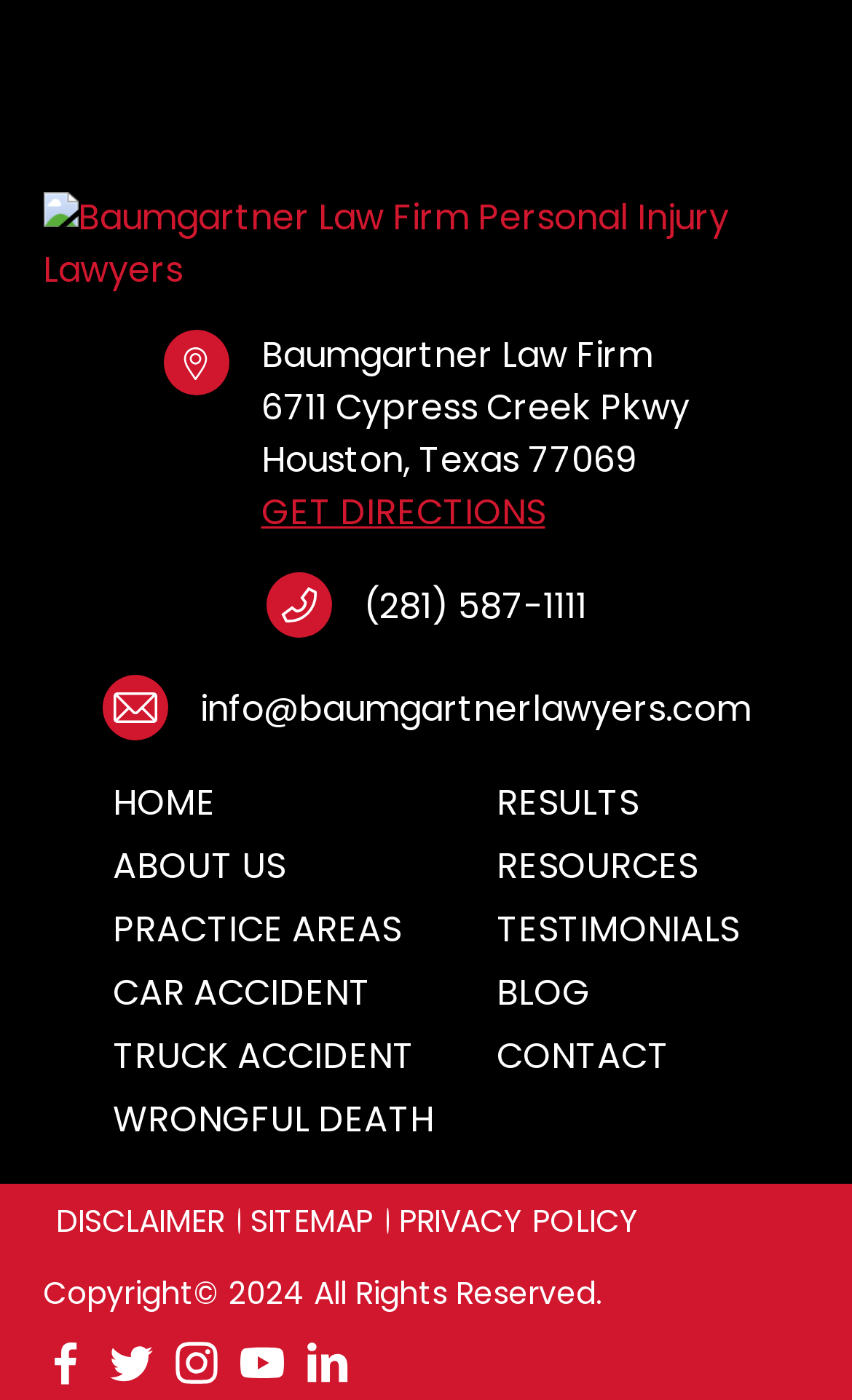Identify the bounding box coordinates for the element you need to click to achieve the following task: "Visit the home page". Provide the bounding box coordinates as four float numbers between 0 and 1, in the form [left, top, right, bottom].

[0.133, 0.556, 0.583, 0.593]